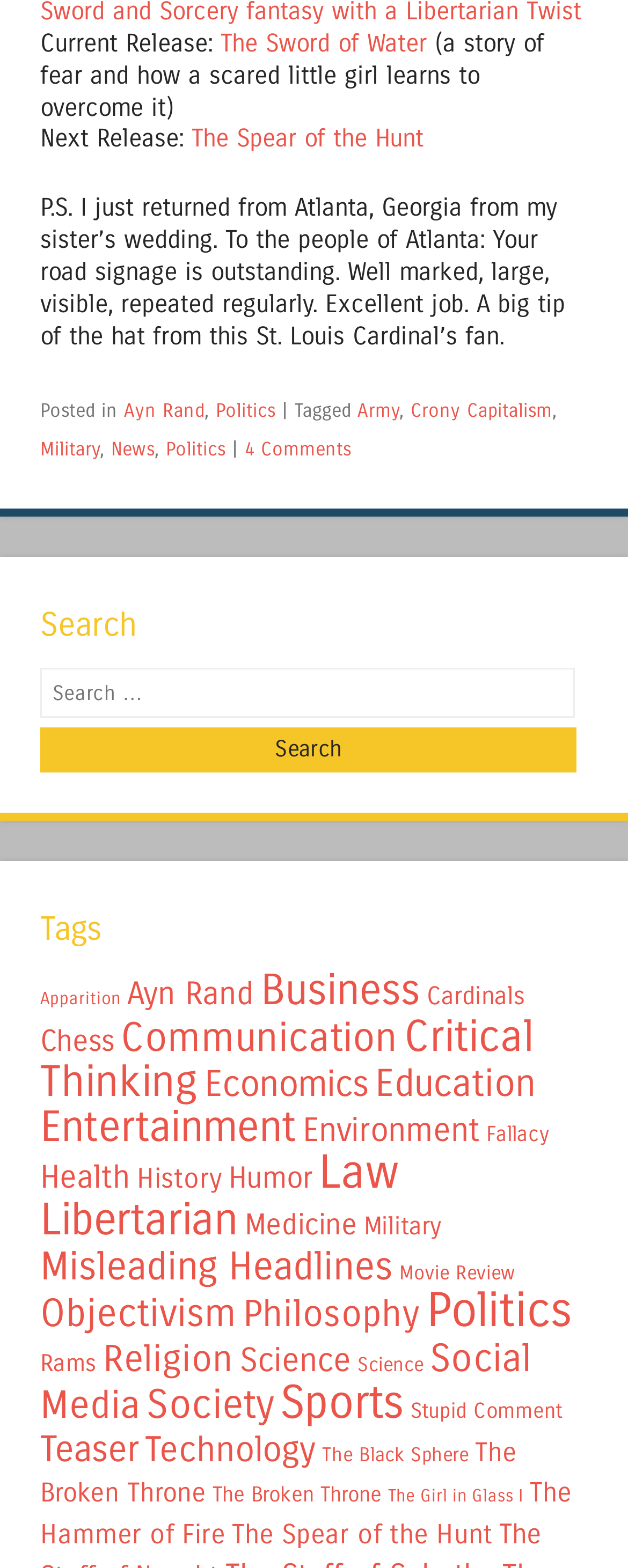Identify the bounding box coordinates for the UI element described as follows: The Hammer of Fire. Use the format (top-left x, top-left y, bottom-right x, bottom-right y) and ensure all values are floating point numbers between 0 and 1.

[0.064, 0.942, 0.91, 0.989]